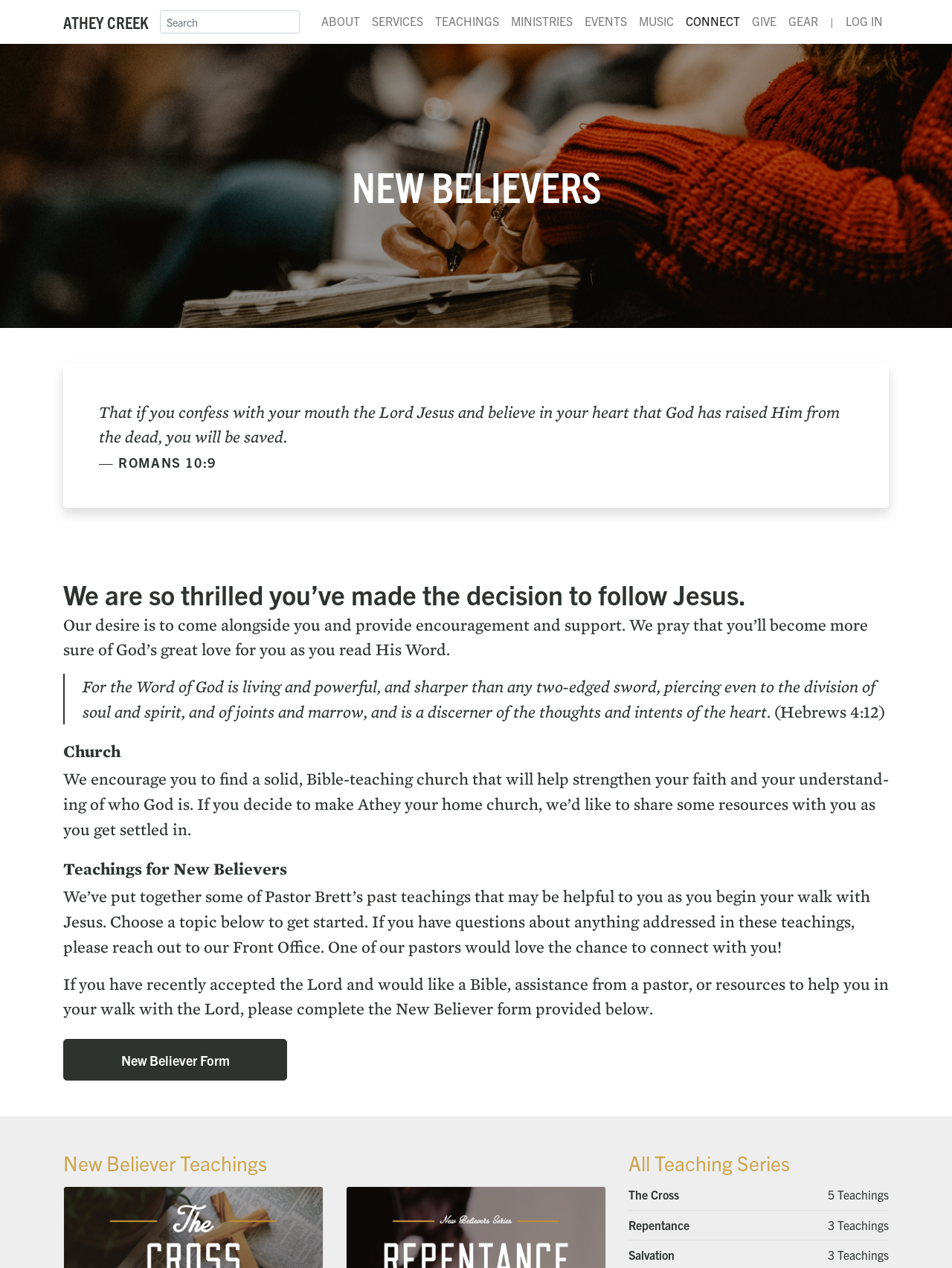Give a one-word or one-phrase response to the question: 
What is the name of the church?

Athey Creek Christian Fellowship